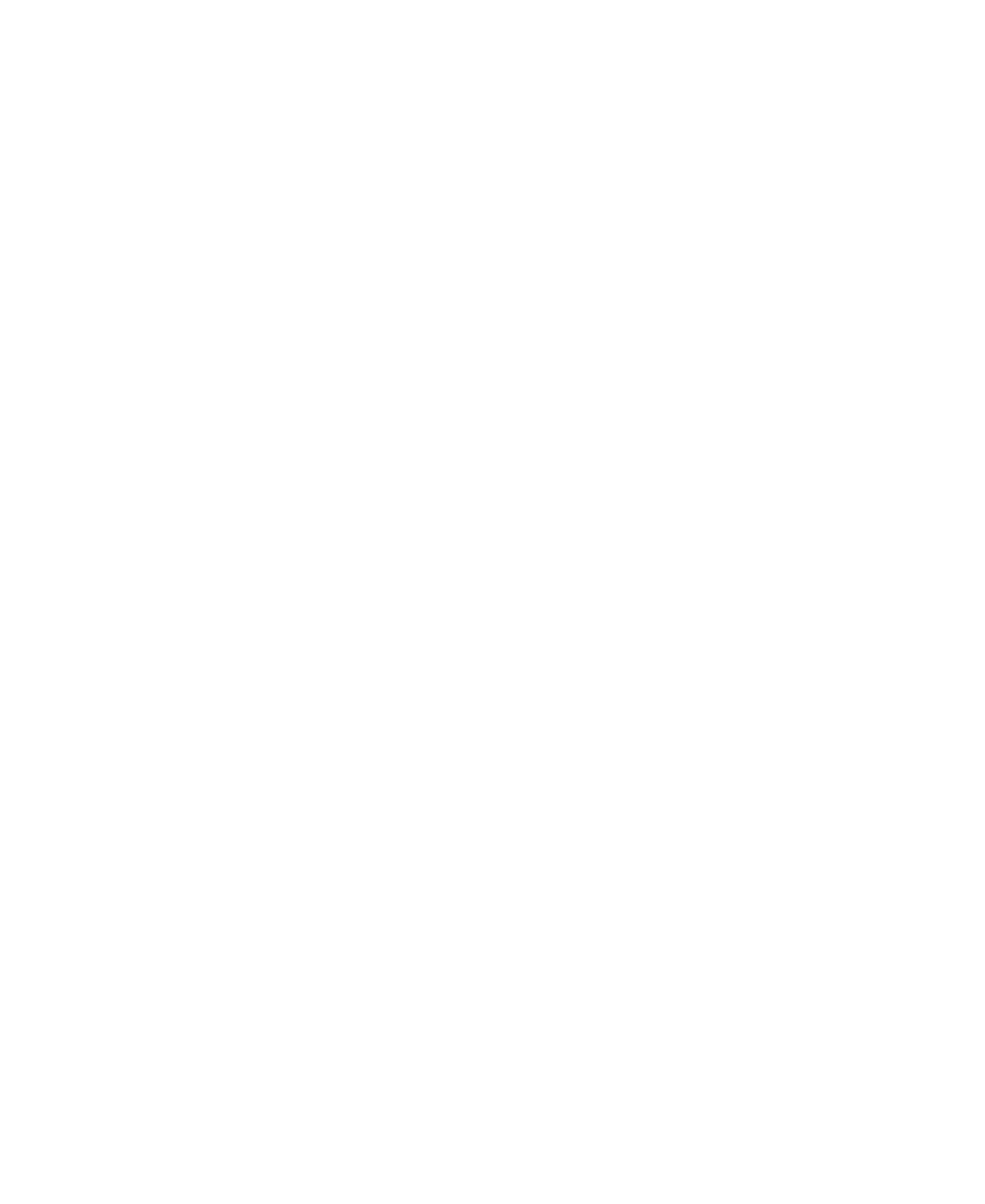Please identify the bounding box coordinates of the element's region that should be clicked to execute the following instruction: "Contact us". The bounding box coordinates must be four float numbers between 0 and 1, i.e., [left, top, right, bottom].

[0.713, 0.768, 0.798, 0.792]